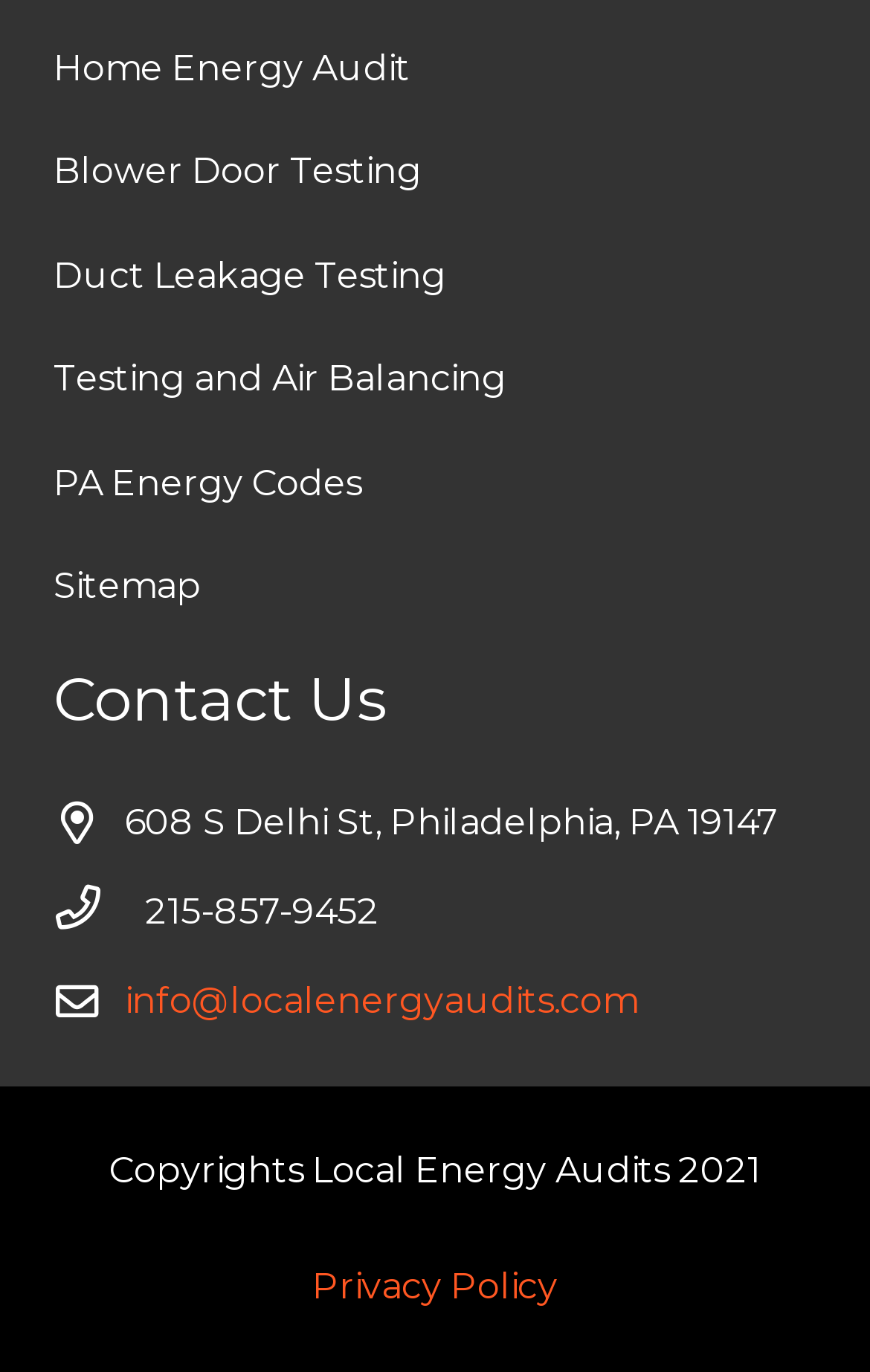Answer the question with a single word or phrase: 
What is the address of Local Energy Audits?

608 S Delhi St, Philadelphia, PA 19147